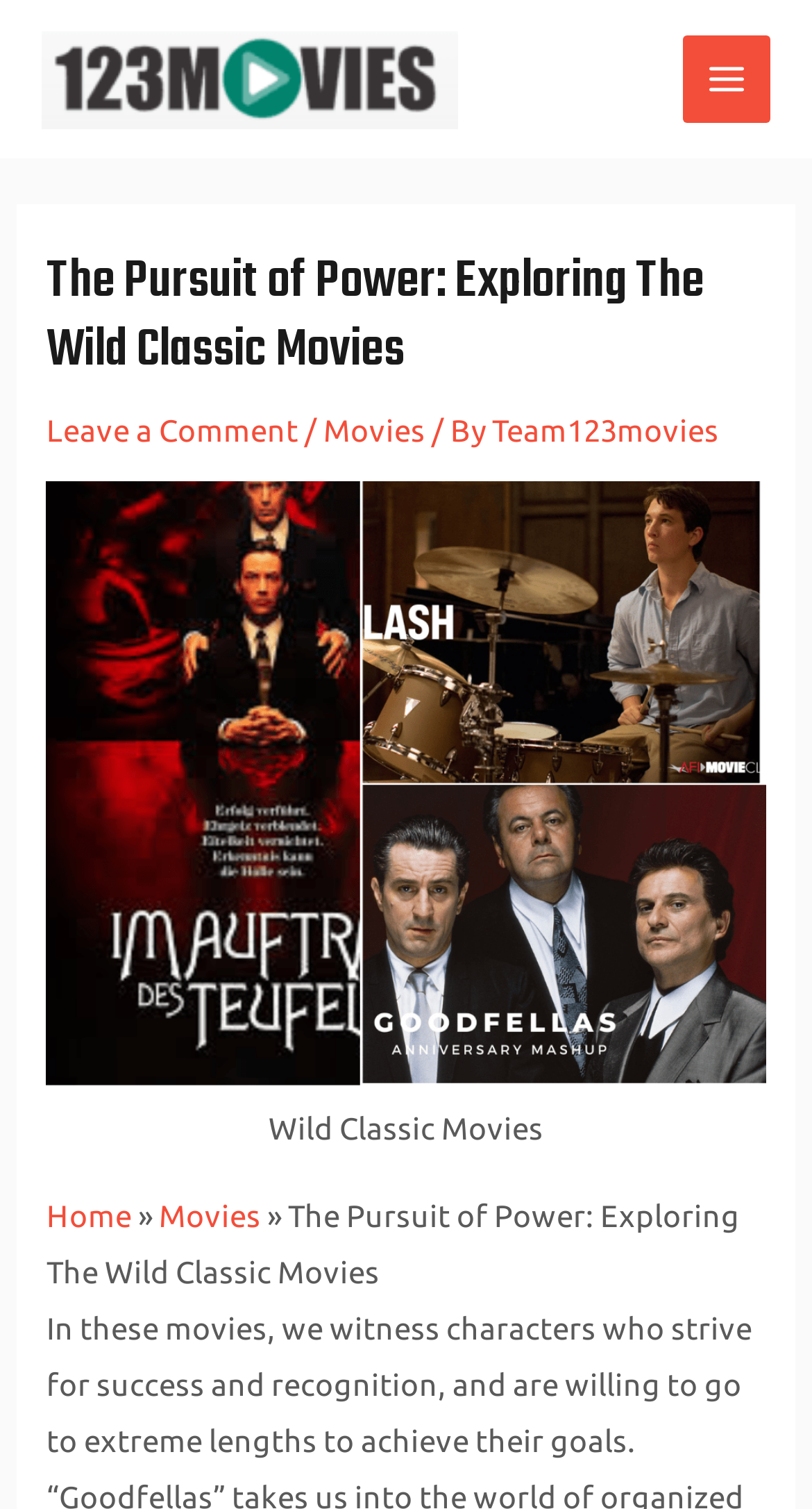What is the logo of the website?
Based on the image, answer the question in a detailed manner.

The logo of the website is located at the top left corner of the webpage, and it is an image with the text '123 Movies Logo'.